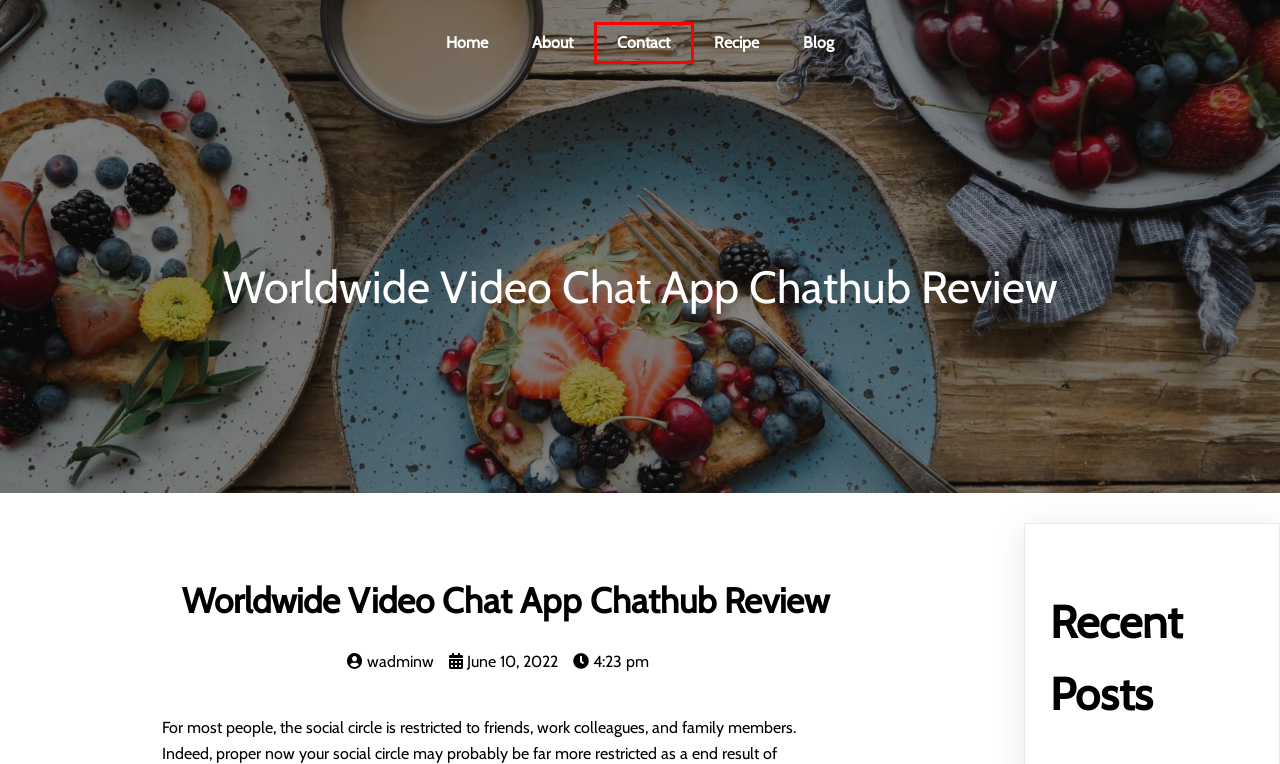Examine the screenshot of a webpage with a red bounding box around a UI element. Select the most accurate webpage description that corresponds to the new page after clicking the highlighted element. Here are the choices:
A. cryptocloudhosting.com – My WordPress Blog
B. Judi Online – cryptocloudhosting.com
C. wadminw – cryptocloudhosting.com
D. About – cryptocloudhosting.com
E. Recipe – cryptocloudhosting.com
F. Blog – cryptocloudhosting.com
G. Codere Italy – cryptocloudhosting.com
H. Contact – cryptocloudhosting.com

H